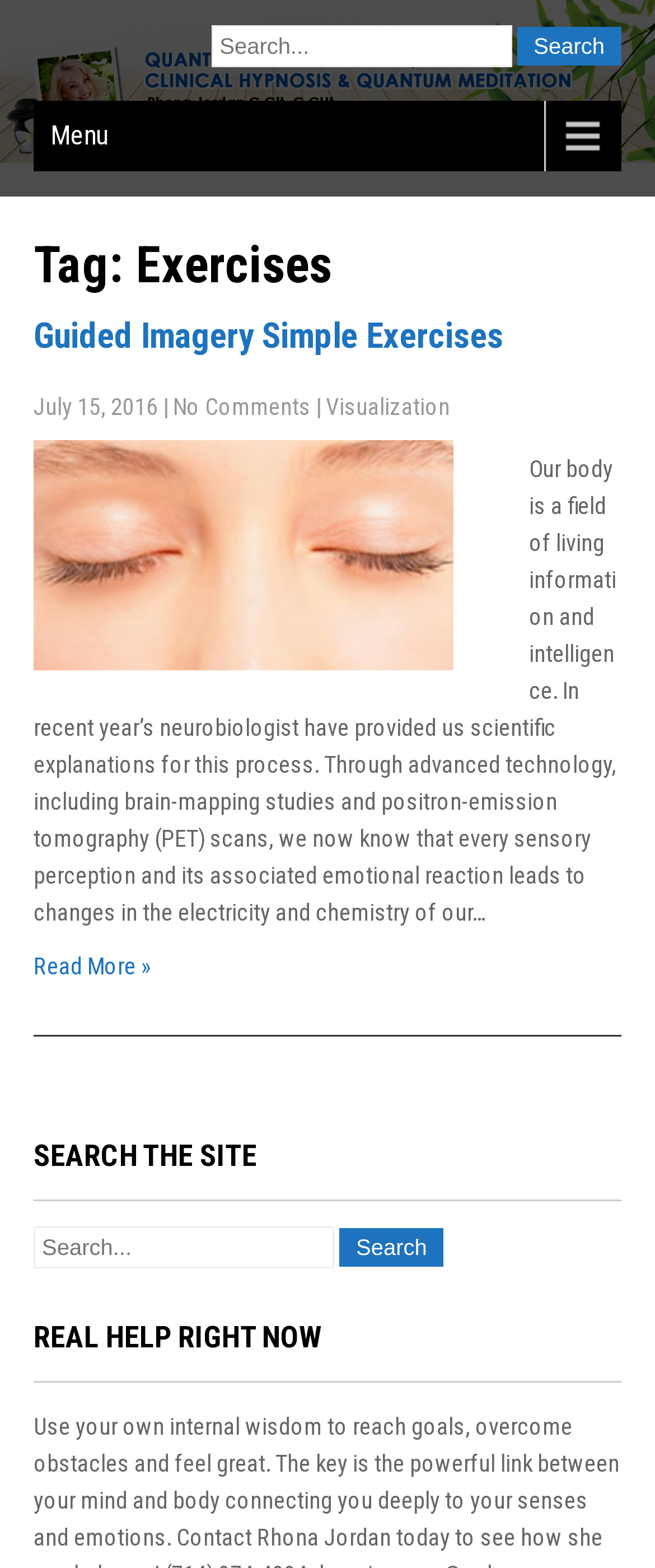Please answer the following query using a single word or phrase: 
What is the purpose of the search box?

To search the site